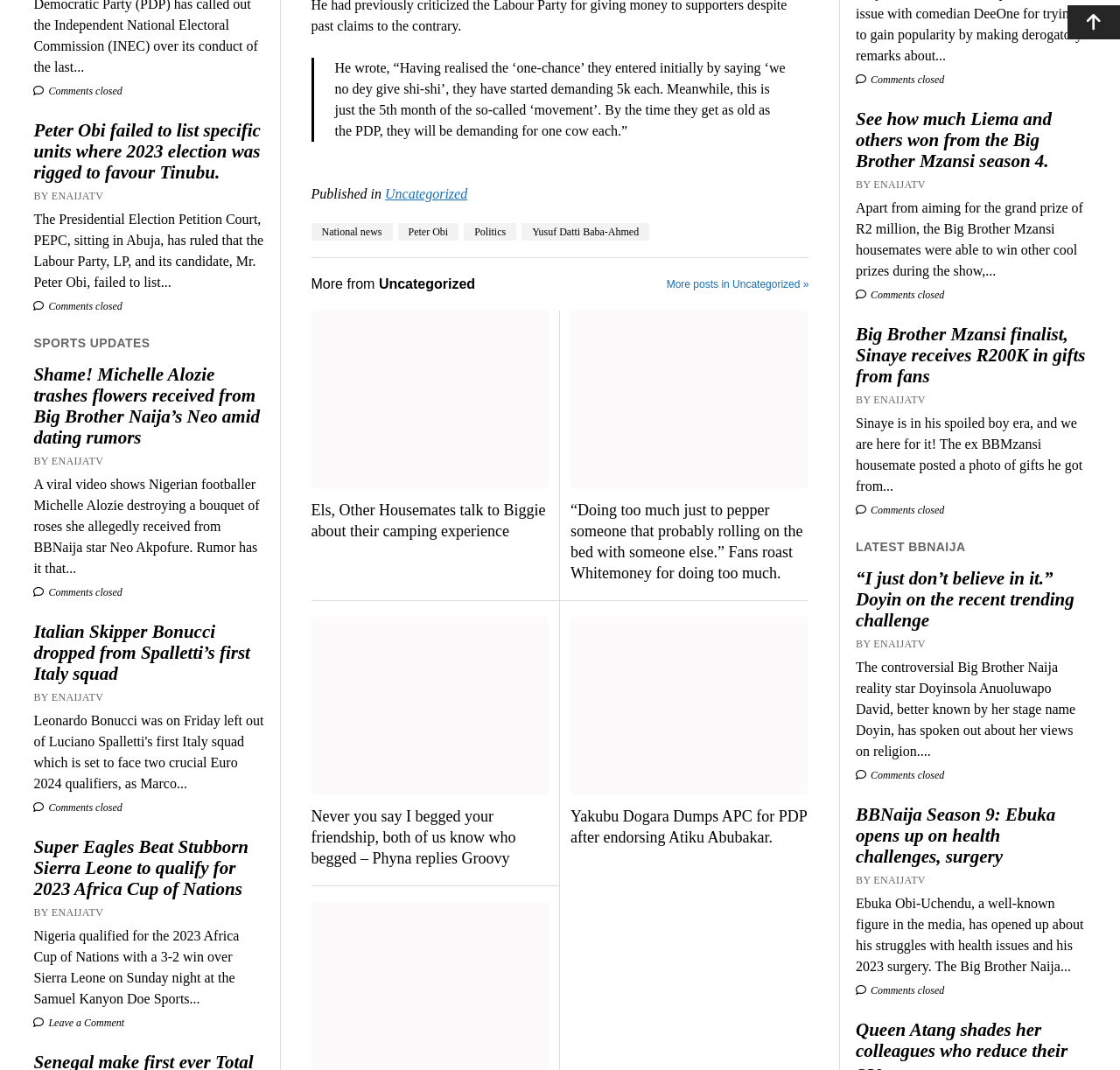Could you please study the image and provide a detailed answer to the question:
How many comments are allowed on the article 'Peter Obi failed to list specific units where 2023 election was rigged to favour Tinubu.'?

I found the article 'Peter Obi failed to list specific units where 2023 election was rigged to favour Tinubu.' in the webpage, and it has a link with the text 'Comments closed' which indicates that comments are not allowed on this article.